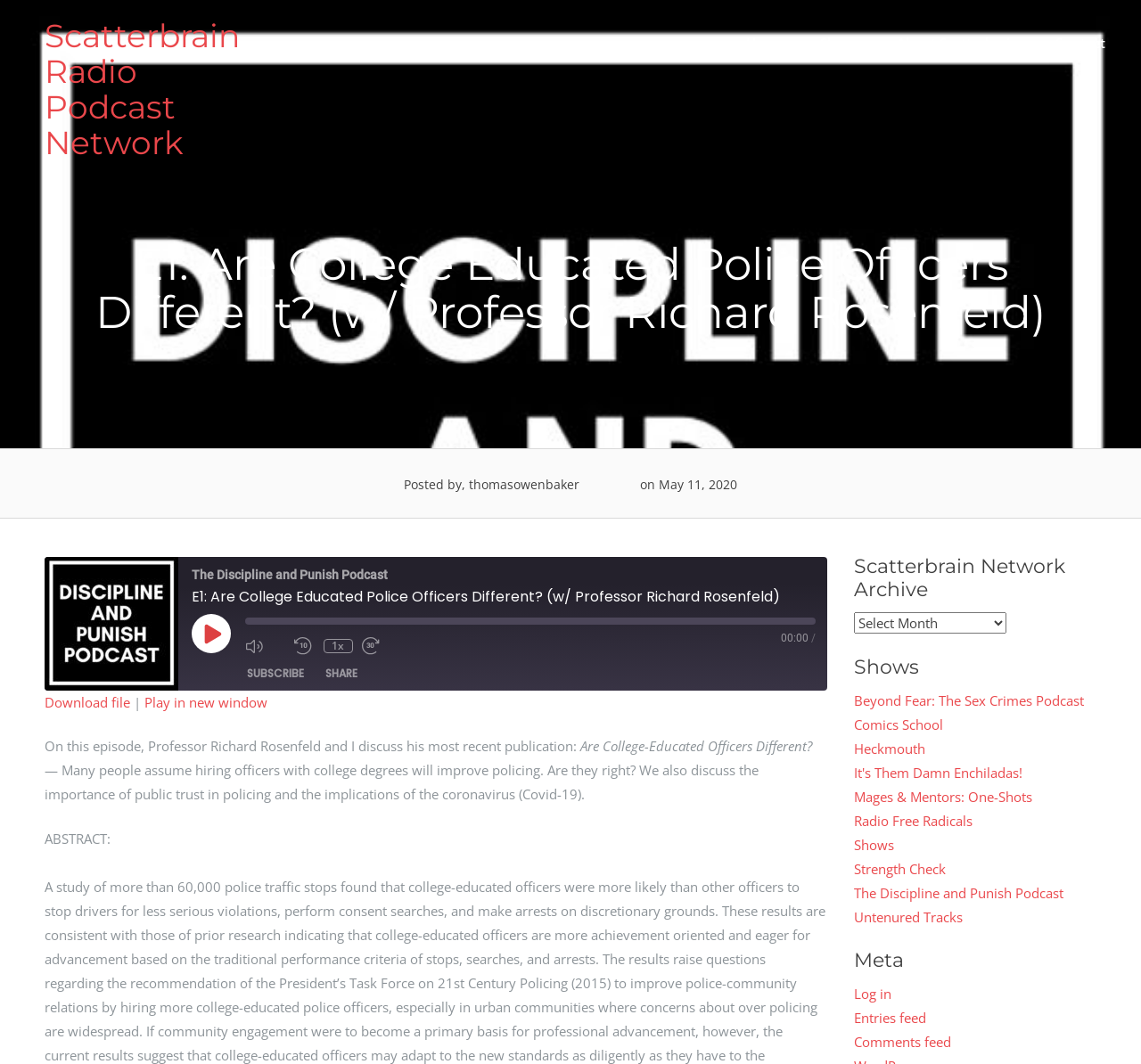Identify the bounding box of the UI component described as: "title="Share on Facebook"".

[0.115, 0.67, 0.138, 0.696]